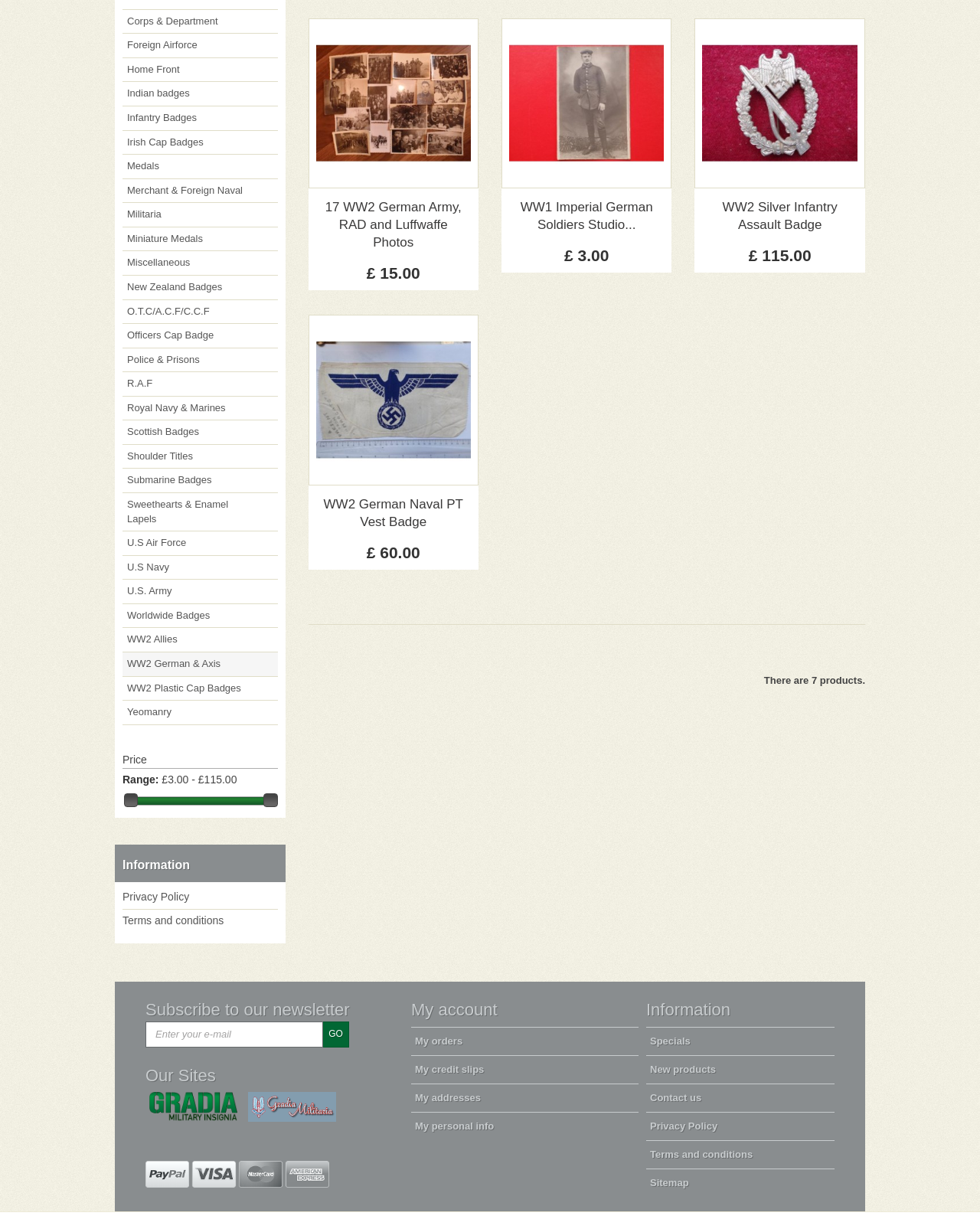Provide the bounding box for the UI element matching this description: "Business".

None